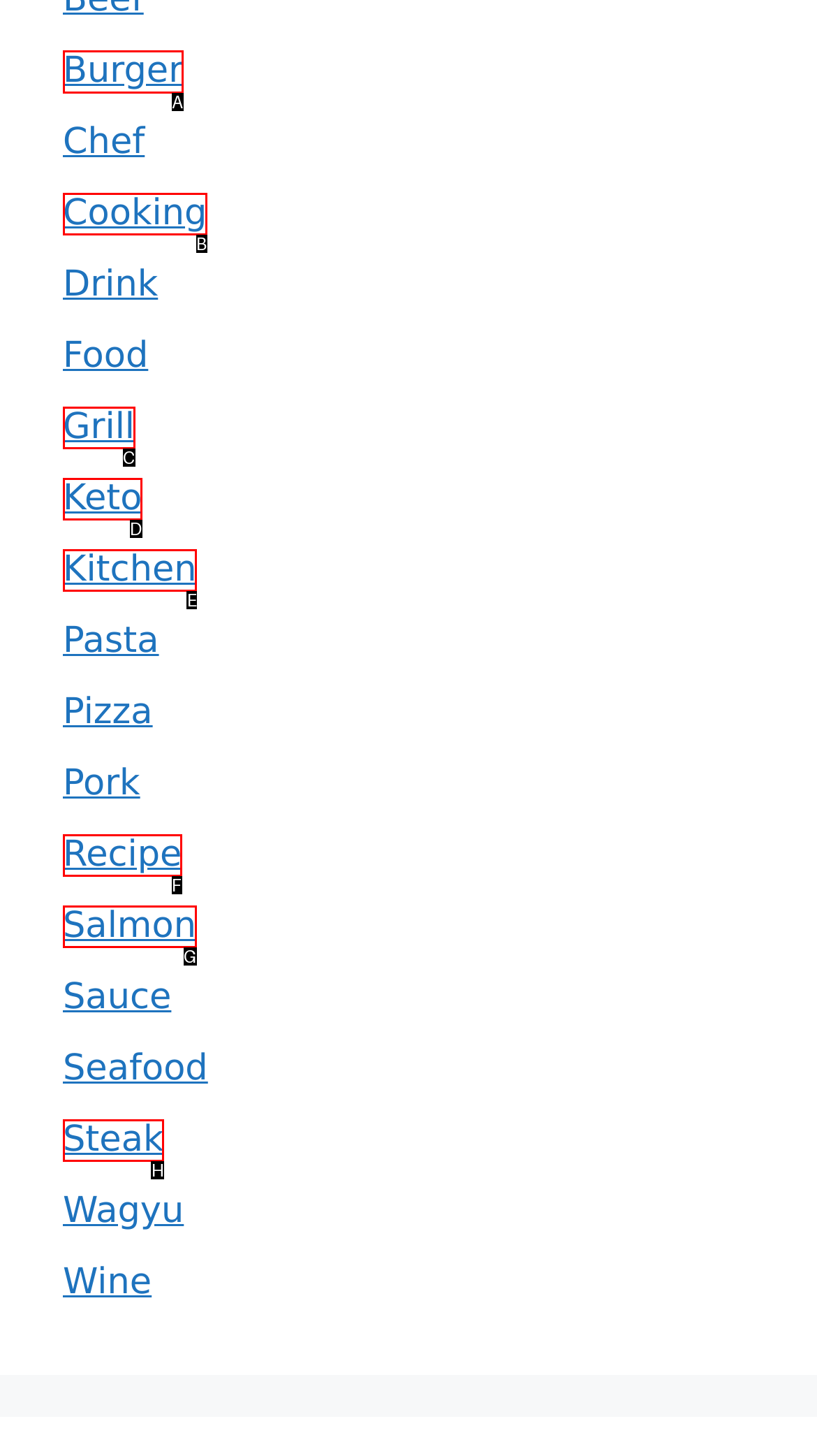From the available options, which lettered element should I click to complete this task: click on the Burger link?

A